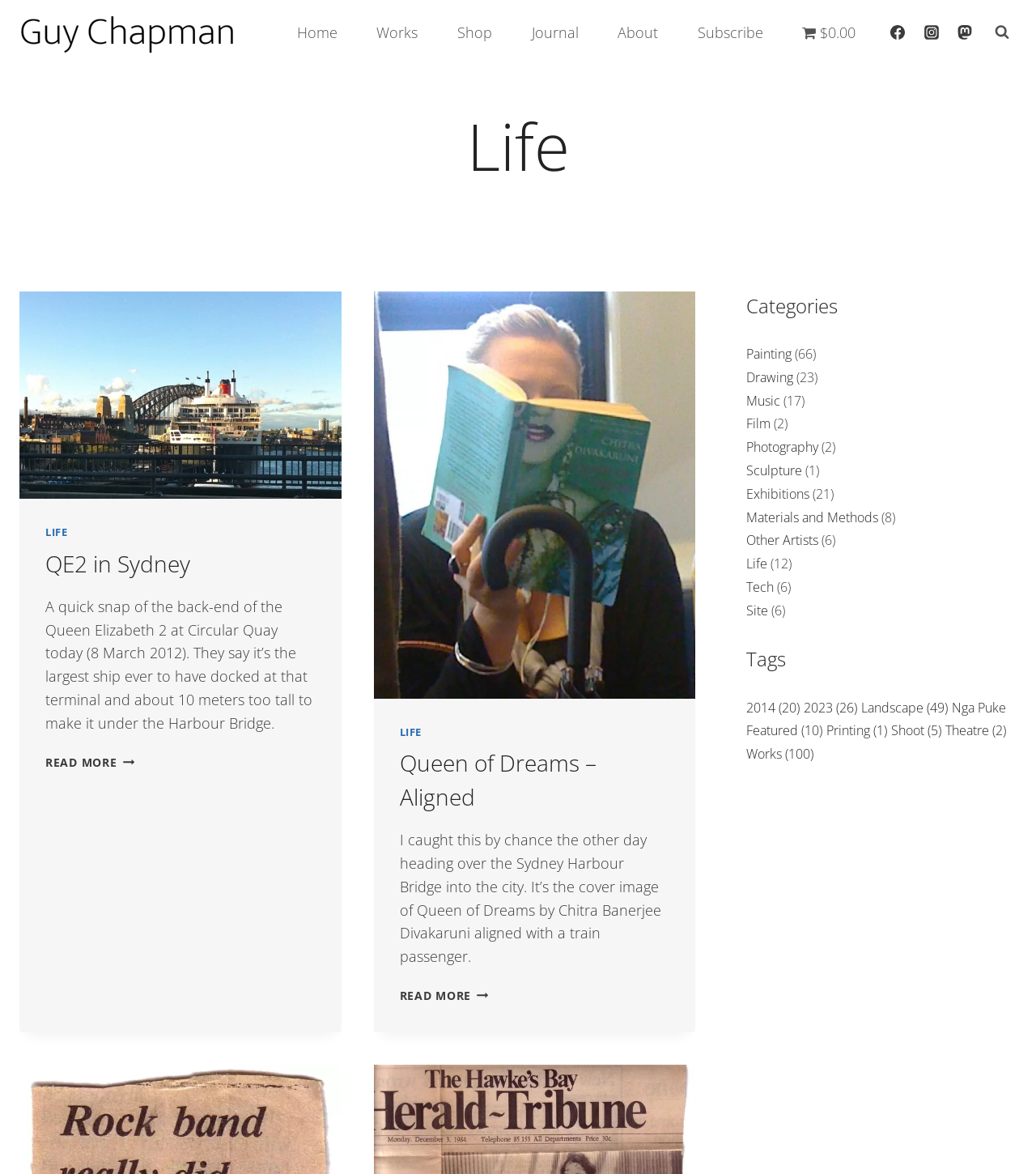Please respond to the question using a single word or phrase:
How many social media links are present at the top of this webpage?

3